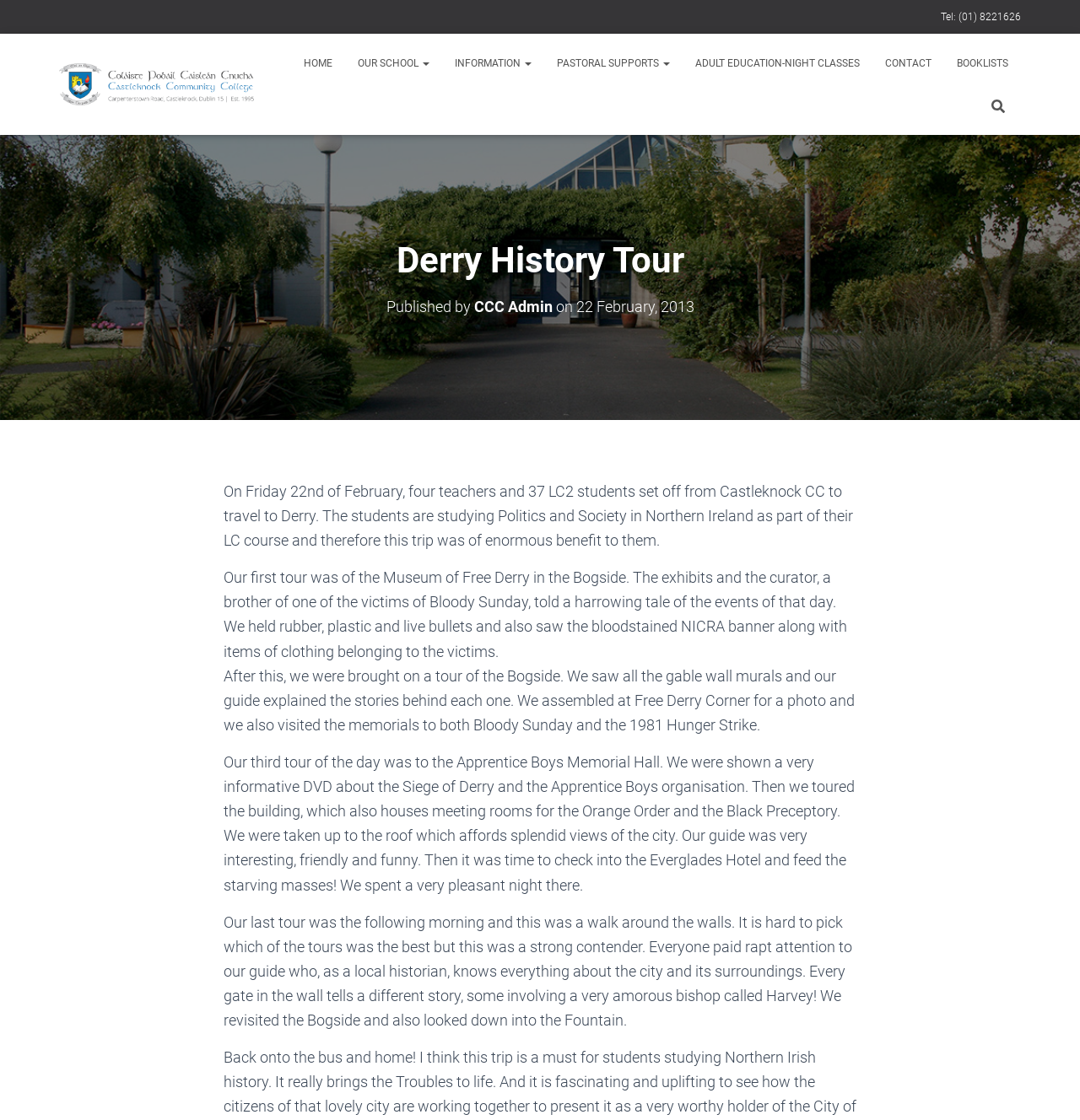Determine the bounding box of the UI component based on this description: "parent_node: Tel: (01) 8221626". The bounding box coordinates should be four float values between 0 and 1, i.e., [left, top, right, bottom].

[0.949, 0.915, 0.988, 0.953]